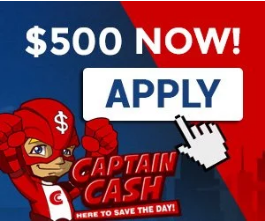What is the text on the bold blue button?
Kindly offer a detailed explanation using the data available in the image.

The question asks about the text on the bold blue button. From the image, it is clear that the bold blue button has the word 'APPLY' written on it, which commands attention and invites viewers to take immediate action towards securing a loan.